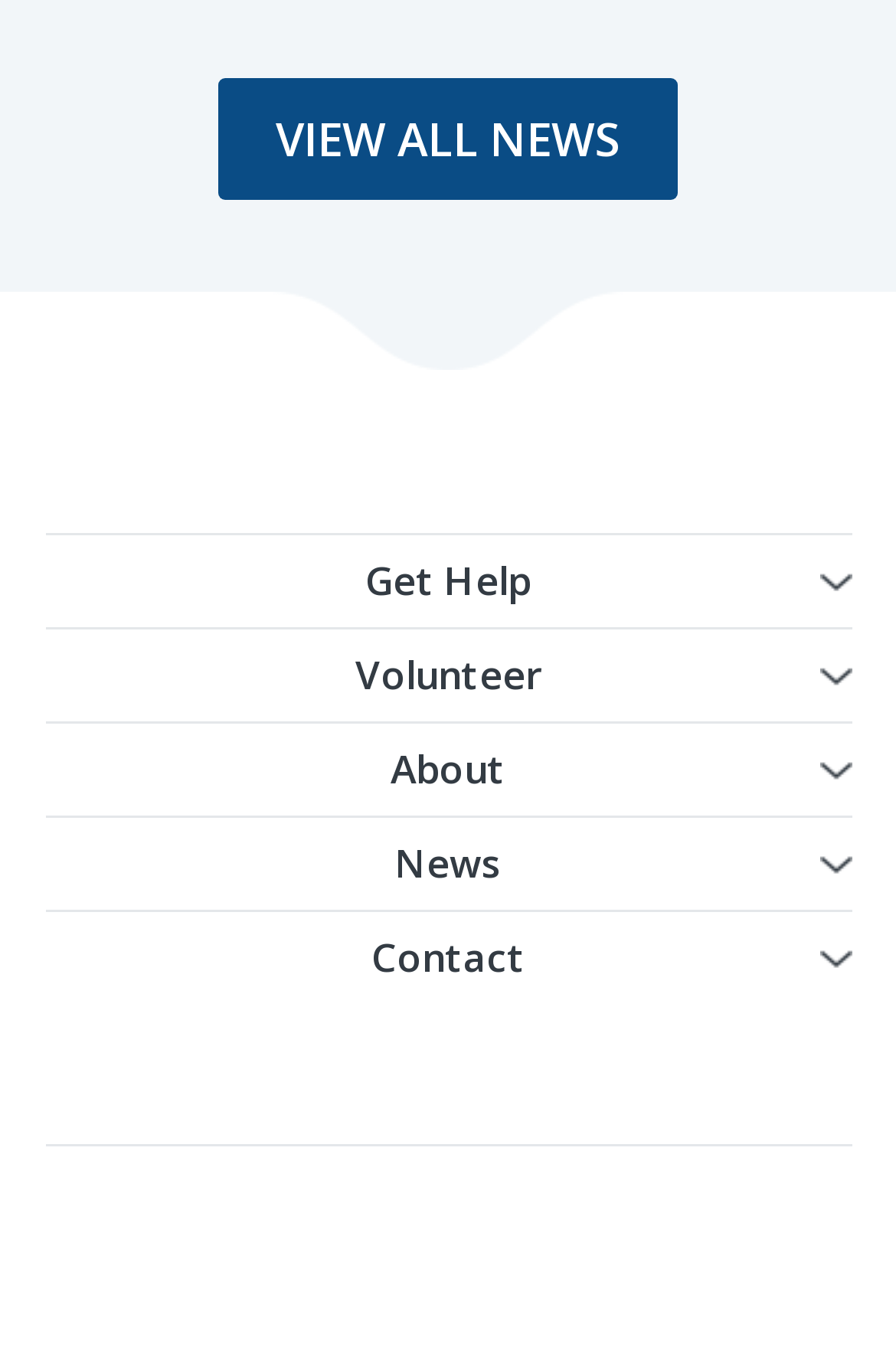What is the first link in the top navigation menu?
Using the image as a reference, answer with just one word or a short phrase.

Get Help